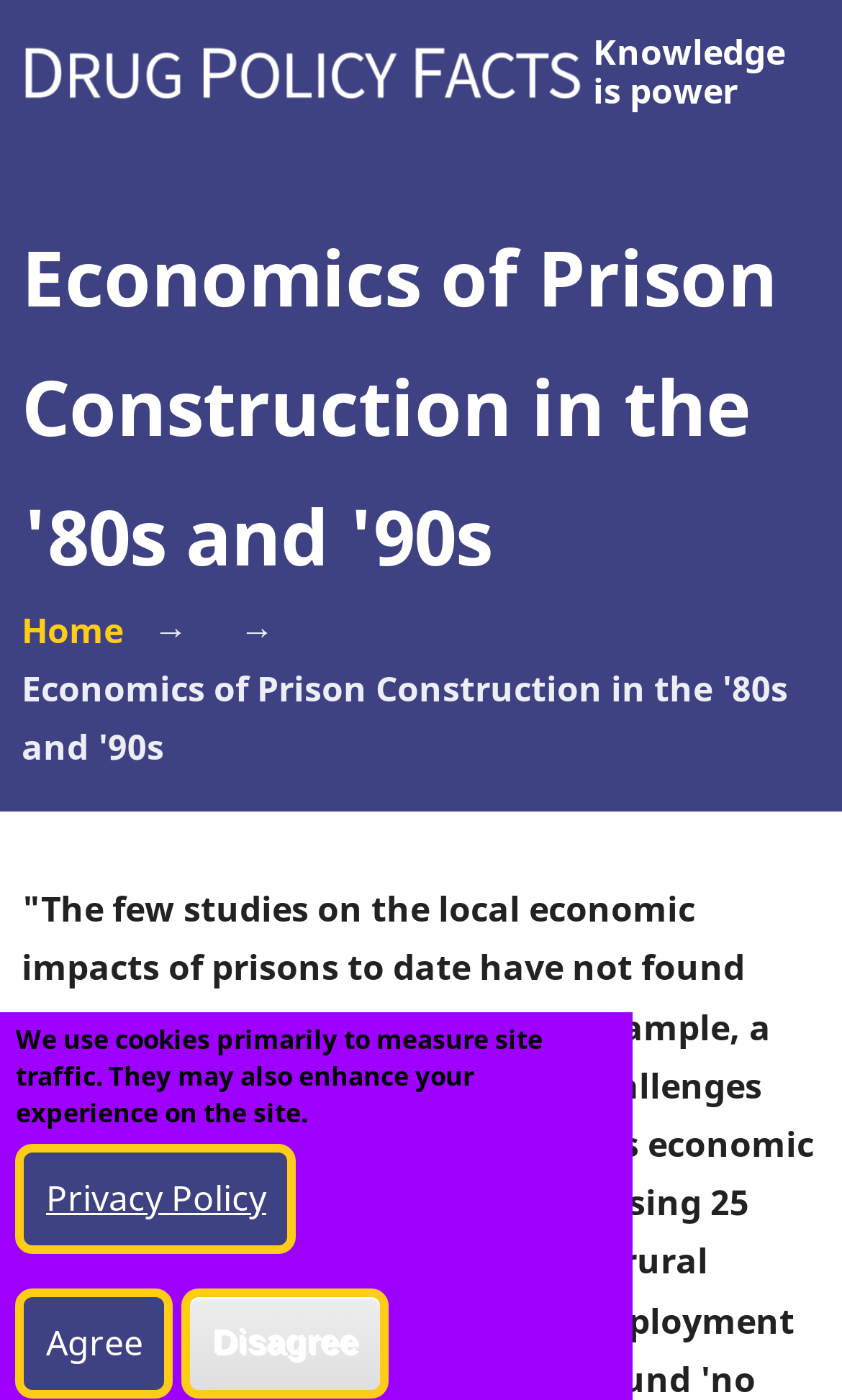Please provide a one-word or phrase answer to the question: 
What is the text on the top-right corner of the webpage?

Knowledge is power